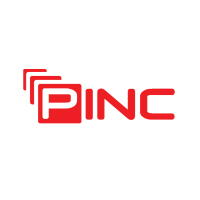Answer briefly with one word or phrase:
What is the year PINC was included in the SDCE Top 100 Supply Chain Projects?

2016